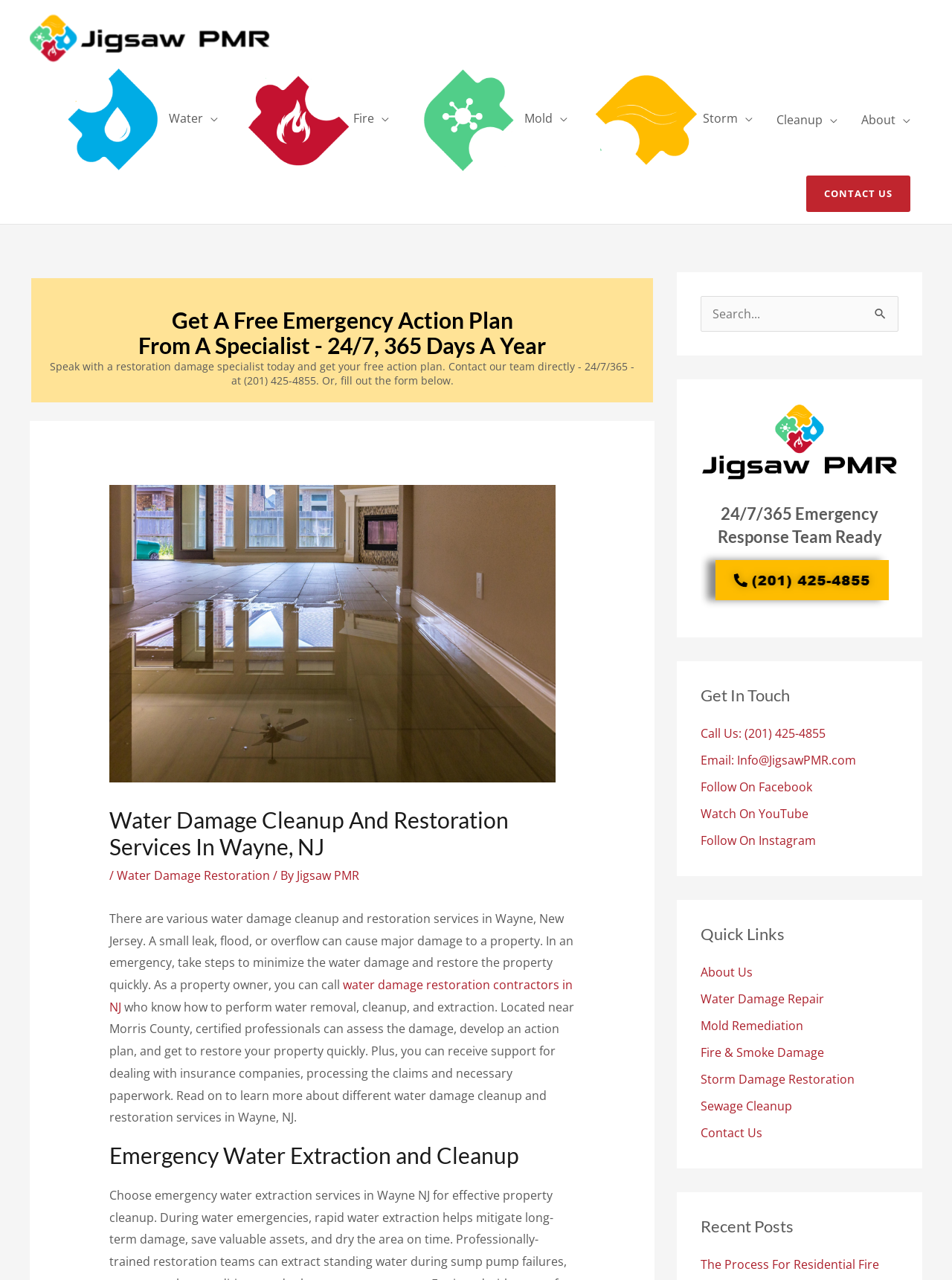What is the phone number to contact the team?
Please provide a comprehensive answer based on the details in the screenshot.

I searched for the contact information on the webpage and found the phone number '(201) 425-4855' in the 'Get In Touch' section.